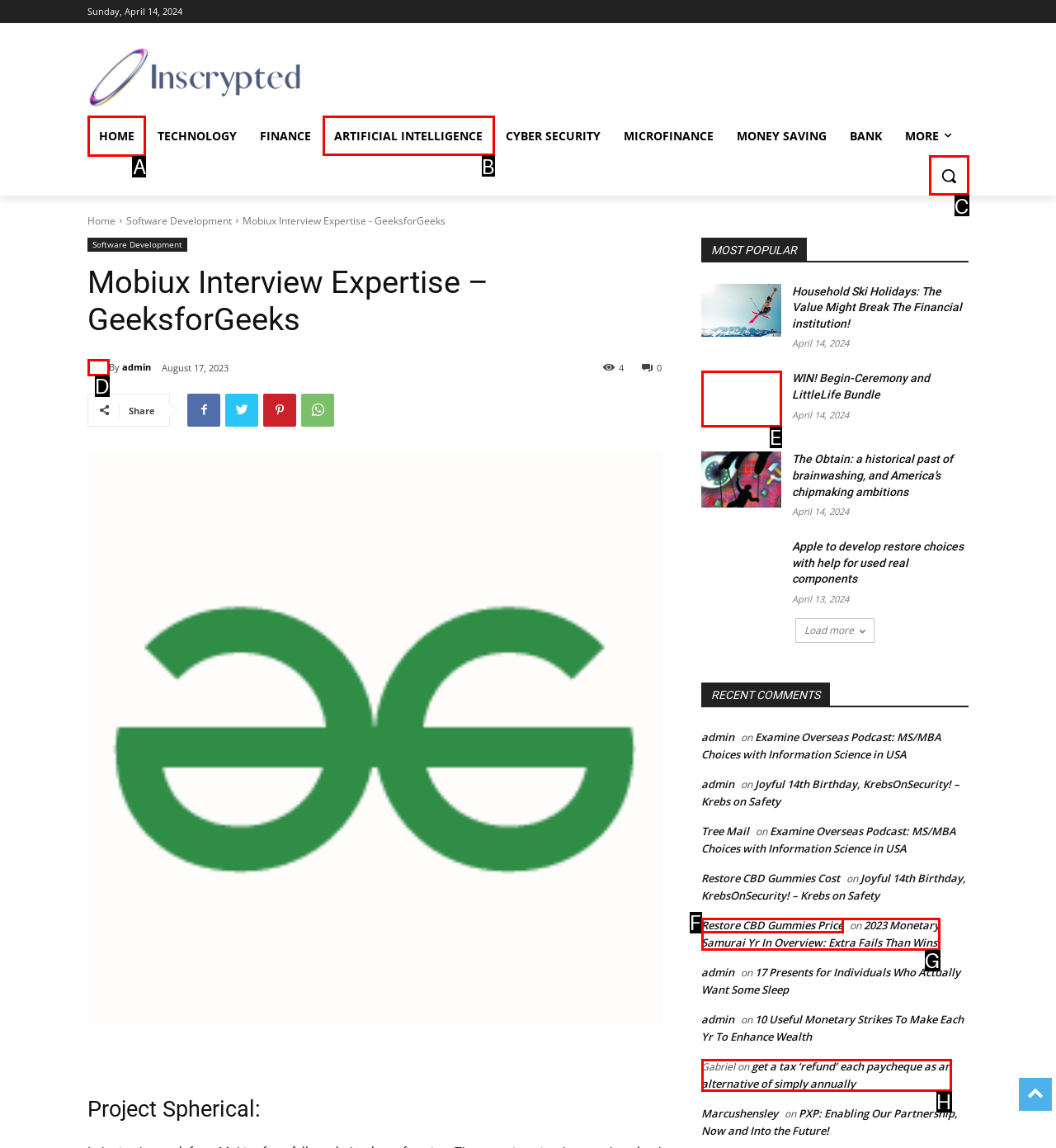Tell me which one HTML element I should click to complete the following task: Search for Netgear extender models Answer with the option's letter from the given choices directly.

None